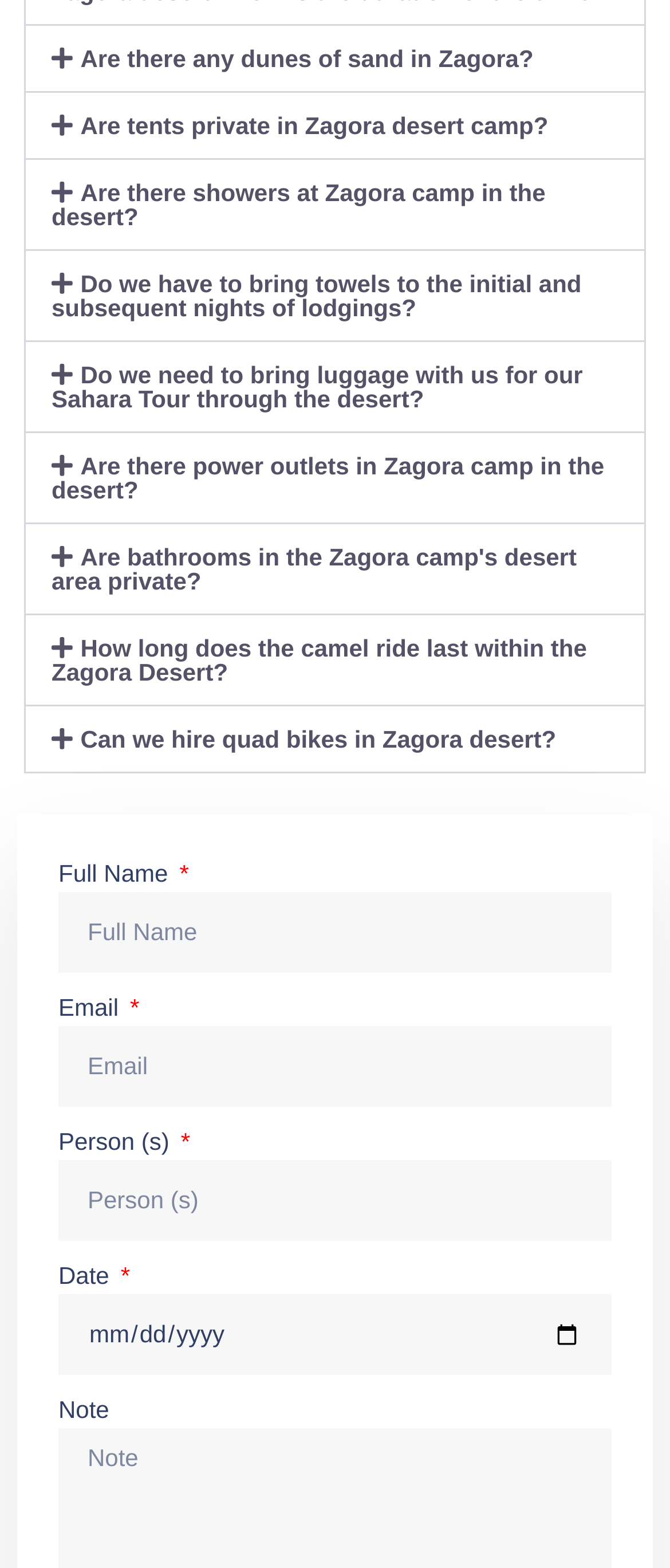What is the topic of the first question?
Please look at the screenshot and answer in one word or a short phrase.

Dunes of sand in Zagora